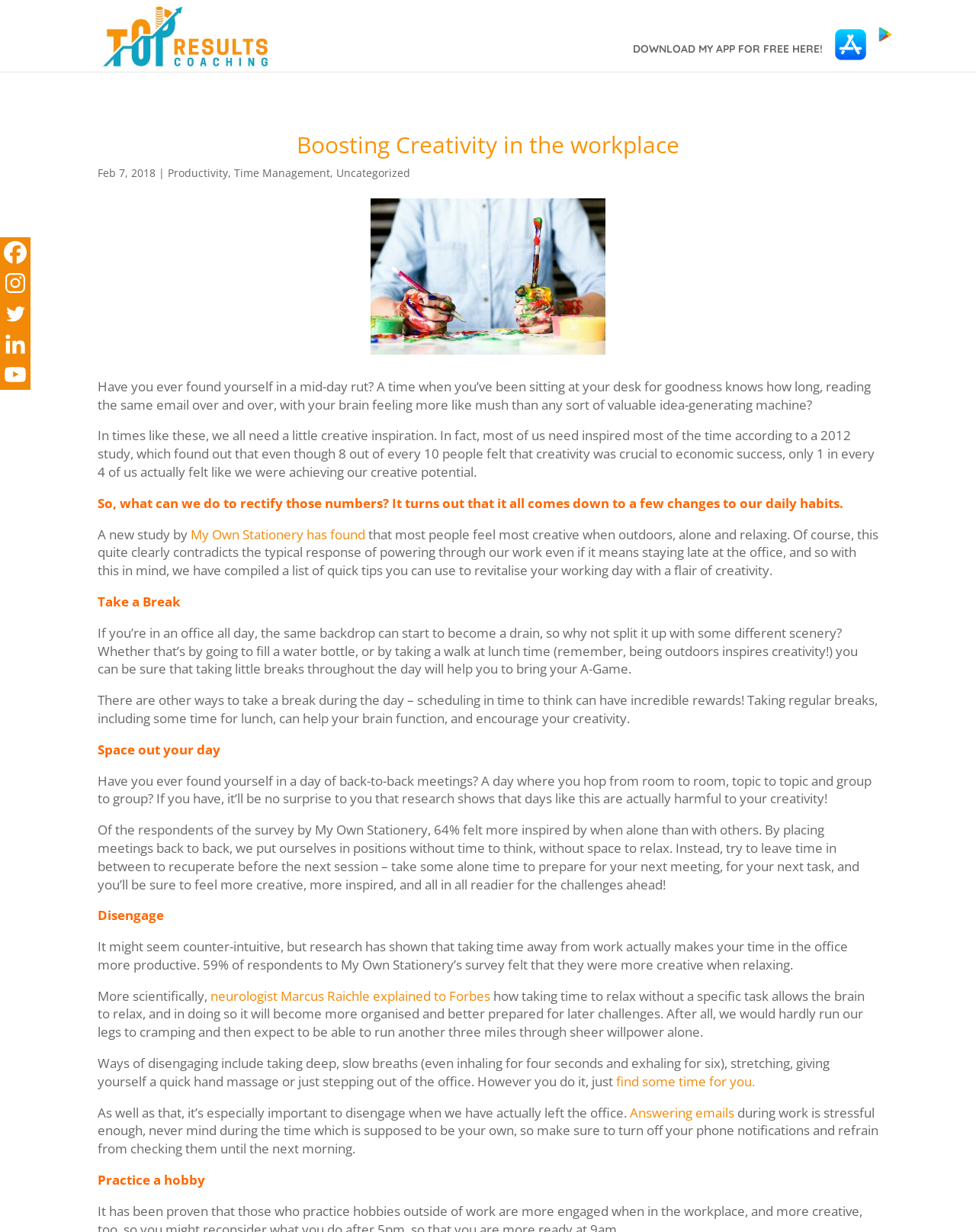Create a full and detailed caption for the entire webpage.

This webpage is about boosting creativity in the workplace. At the top, there is a logo of "Top Results Coaching" with a link to the website. Below the logo, there is a prominent call-to-action button "DOWNLOAD MY APP FOR FREE HERE!".

The main content of the webpage is an article with the title "Boosting Creativity in the Workplace". The article is divided into sections, each with a heading and a few paragraphs of text. The sections are "Take a Break", "Space out your day", "Disengage", and "Practice a hobby". Each section provides tips and advice on how to increase creativity in the workplace.

On the top-right side of the webpage, there is a link to "Book" with a small icon. Below the article, there are social media links to Facebook, Instagram, Twitter, Linkedin, and Youtube.

The webpage also has a few images, including the logo of "Top Results Coaching" and icons for the social media links. The overall layout is clean and easy to read, with clear headings and concise text.